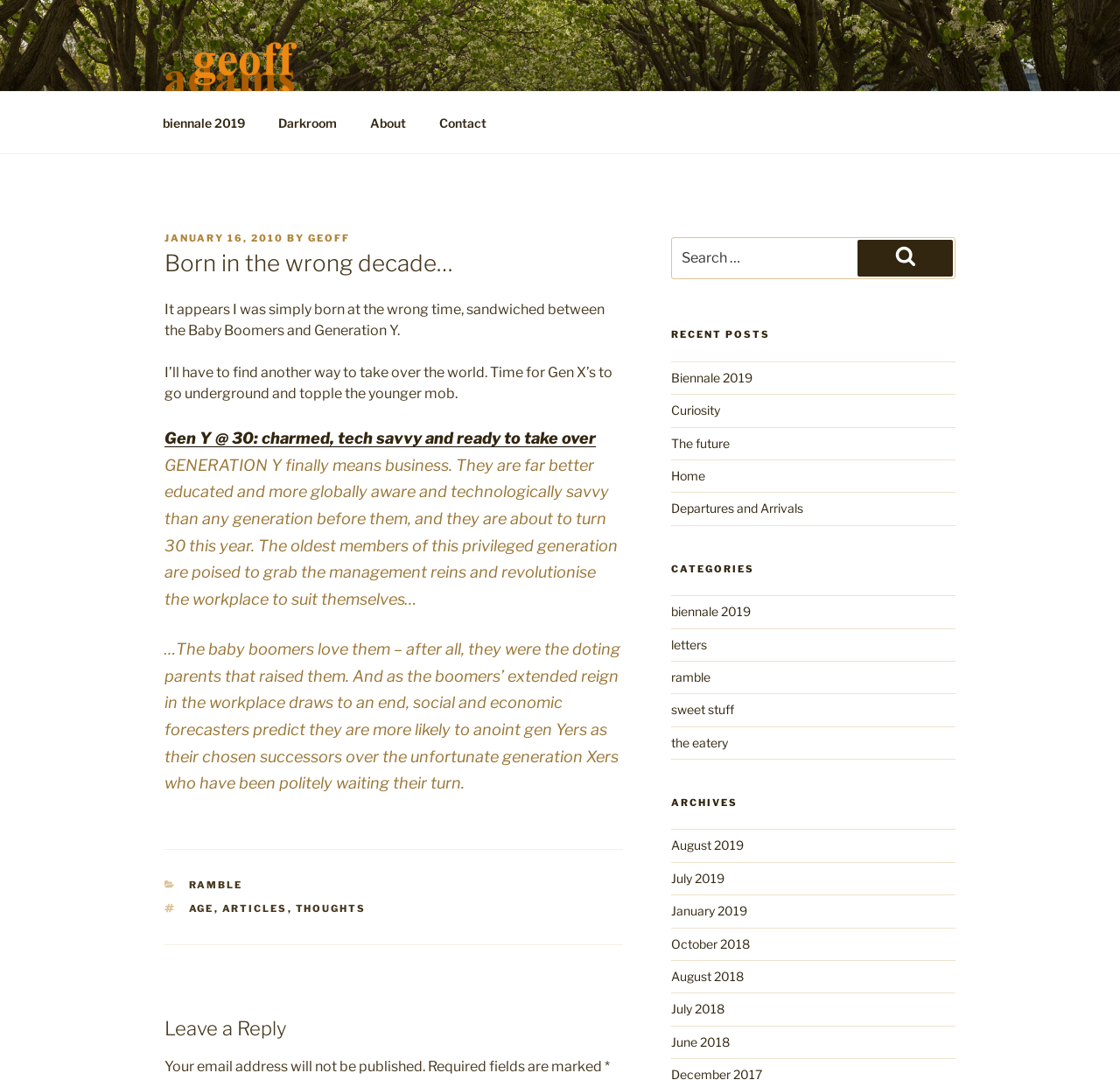Please identify the bounding box coordinates of the area I need to click to accomplish the following instruction: "Click on the 'biennale 2019' link".

[0.131, 0.094, 0.232, 0.133]